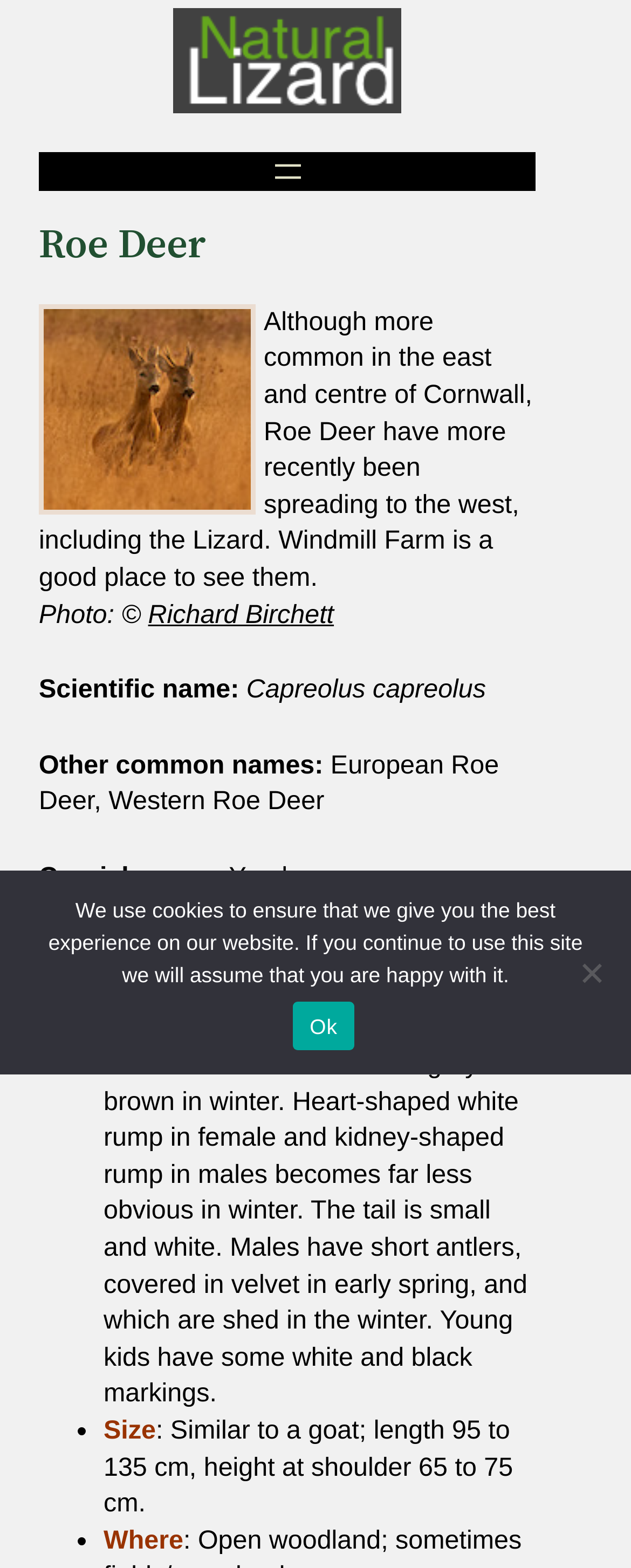Give a detailed account of the webpage.

The webpage is about Roe Deer, with a focus on their presence in Cornwall, particularly in the Lizard area. At the top, there is a link to "Natural Lizard Cornwall" accompanied by an image. Below this, there is a navigation menu and a heading that reads "Roe Deer". 

To the right of the heading, there is an image of a Roe Deer, and below this, there is a block of text that provides information about the deer's presence in Cornwall, including their spread to the west and a recommended location to spot them, Windmill Farm. 

The text also credits the photo to Richard Birchett. Below this, there are several sections of text that provide more information about the Roe Deer, including its scientific name, other common names, Cornish name, and what to look for when identifying the species. 

The "What to look for" section is divided into bullet points, which describe the deer's appearance, size, and habits. At the bottom of the page, there is a cookie notice dialog box that informs users about the website's use of cookies and provides options to accept or decline.